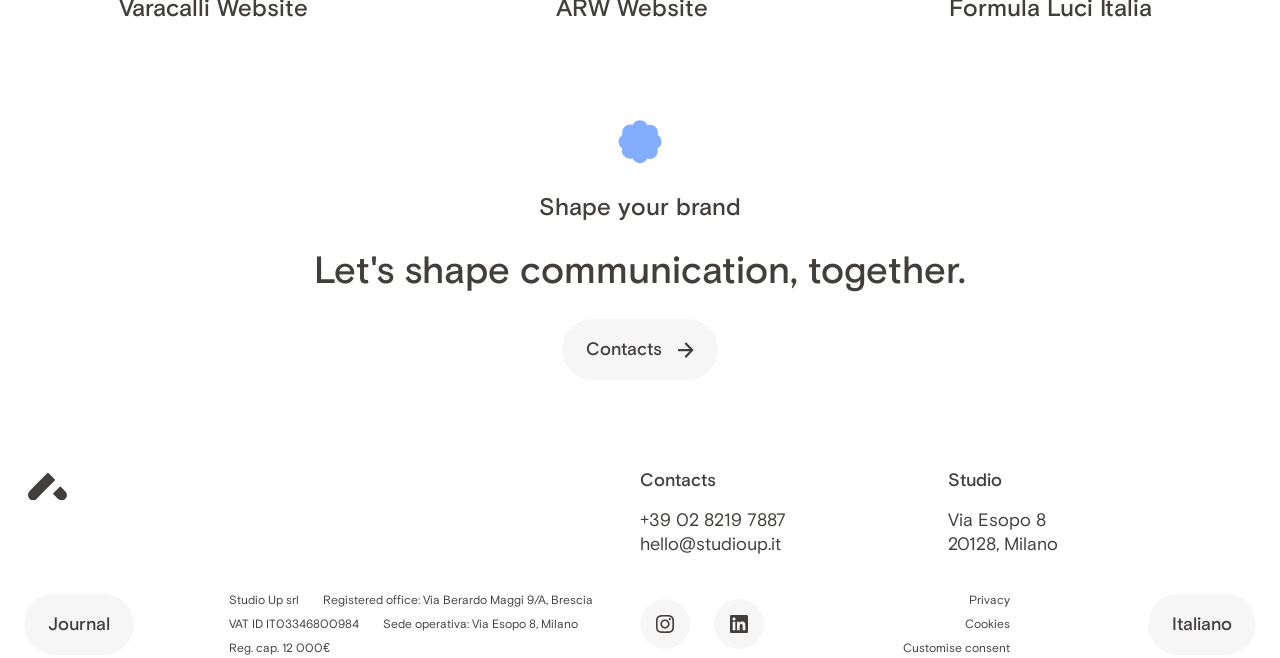Specify the bounding box coordinates of the area to click in order to execute this command: 'Call +39 02 8219 7887'. The coordinates should consist of four float numbers ranging from 0 to 1, and should be formatted as [left, top, right, bottom].

[0.5, 0.773, 0.614, 0.807]